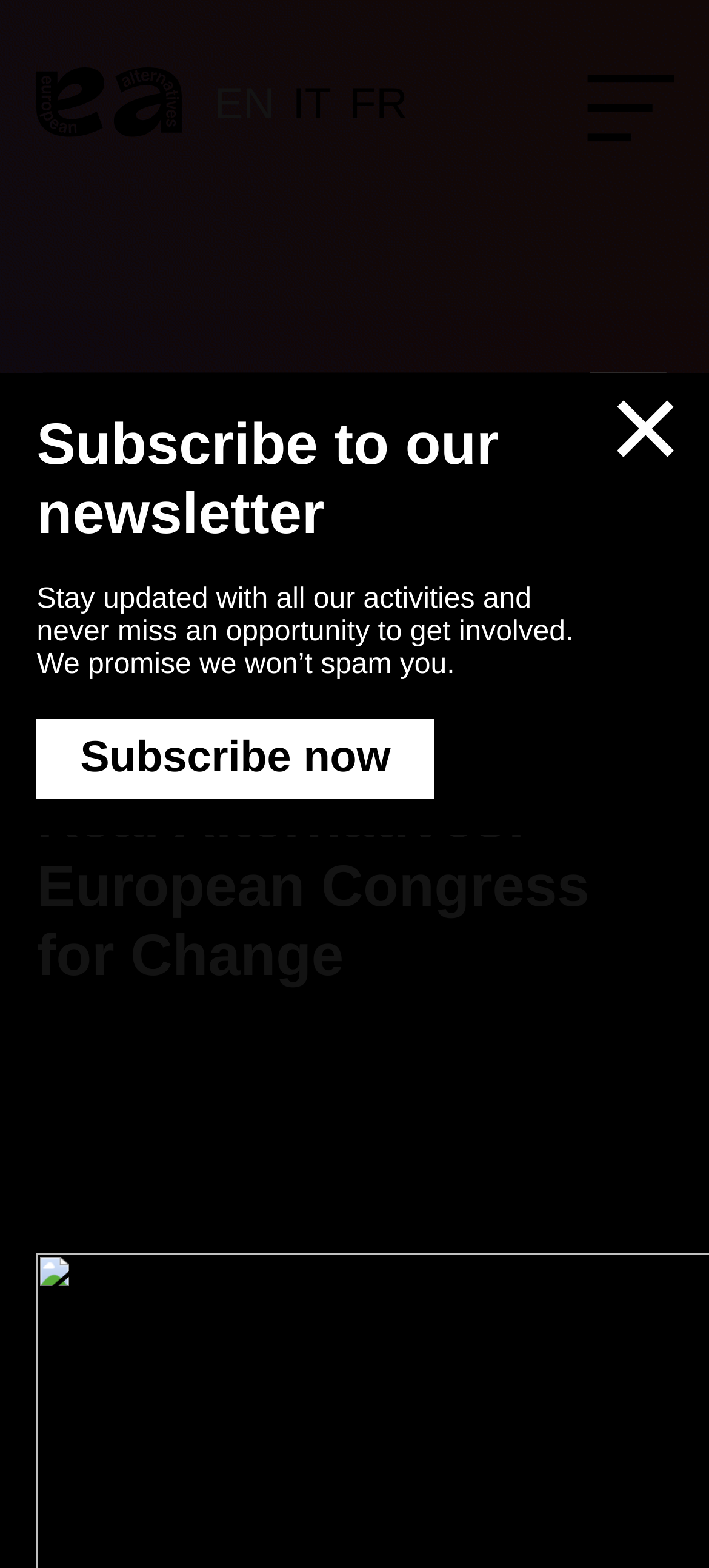Write a detailed summary of the webpage, including text, images, and layout.

The webpage appears to be the homepage of European Alternatives, a platform focused on promoting political change in Europe. At the top of the page, there is a notification bar with three links: "I'm OK with analytics cookies", "Don't use analytics cookies", and "Dismiss message". Below this bar, there is a header section with a logo on the left, which is also a link to the European Alternatives home page. To the right of the logo, there are three language options: EN, IT, and FR. 

On the top-right corner, there is a menu button. Below the header section, there is a navigation menu with links to "Home", "Resources", and "News". The title "Real Alternatives: European Congress for Change" is prominently displayed below the navigation menu. 

Further down, there is a news article or post with a date "Feb 15, 2012" and a heading "Real Alternatives: European Congress for Change". 

A modal dialog box is overlaid on the page, which contains a newsletter subscription form. The form has a heading "Subscribe to our newsletter" and a brief description. There is a "Subscribe now" link and a "Close" button to dismiss the dialog box. The "Close" button is represented by a multiplication sign "×".